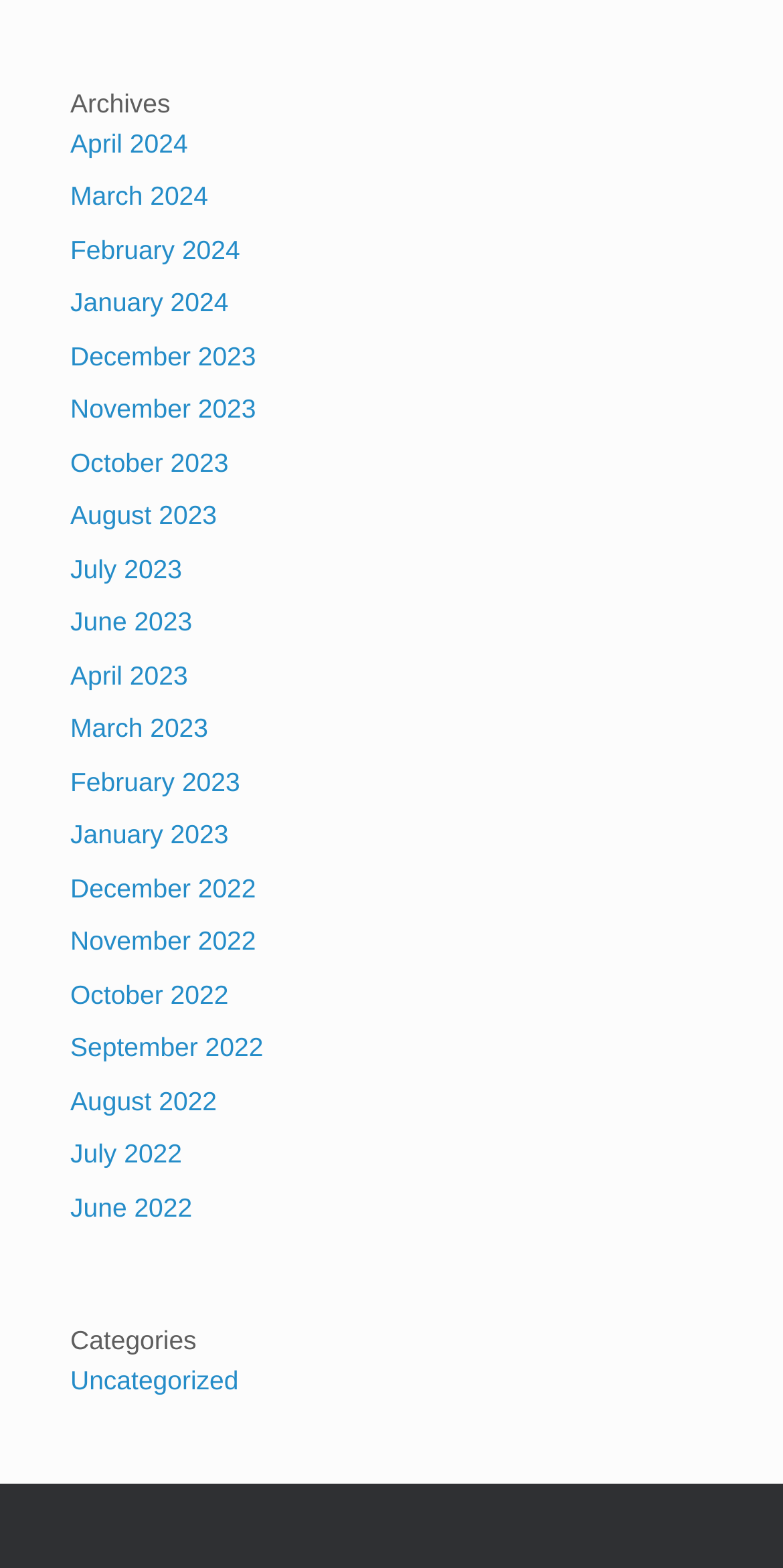Please find the bounding box coordinates of the section that needs to be clicked to achieve this instruction: "view archives for January 2023".

[0.09, 0.522, 0.292, 0.542]